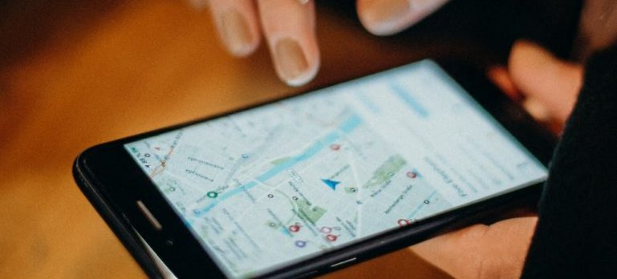Deliver an in-depth description of the image, highlighting major points.

The image depicts a close-up view of a smartphone held in a person's hand, displaying a detailed map on its screen, likely from Google Maps. The map shows various location markers, signifying points of interest or businesses in the area. This visual emphasizes the importance of mobile devices for navigation and local search, illustrating how consumers frequently use such technology to find information and locations efficiently. The context aligns with the concept of Google My Business (GMB) listings, which provide customers with precise map locations of businesses, enhancing their ability to connect with local services easily.